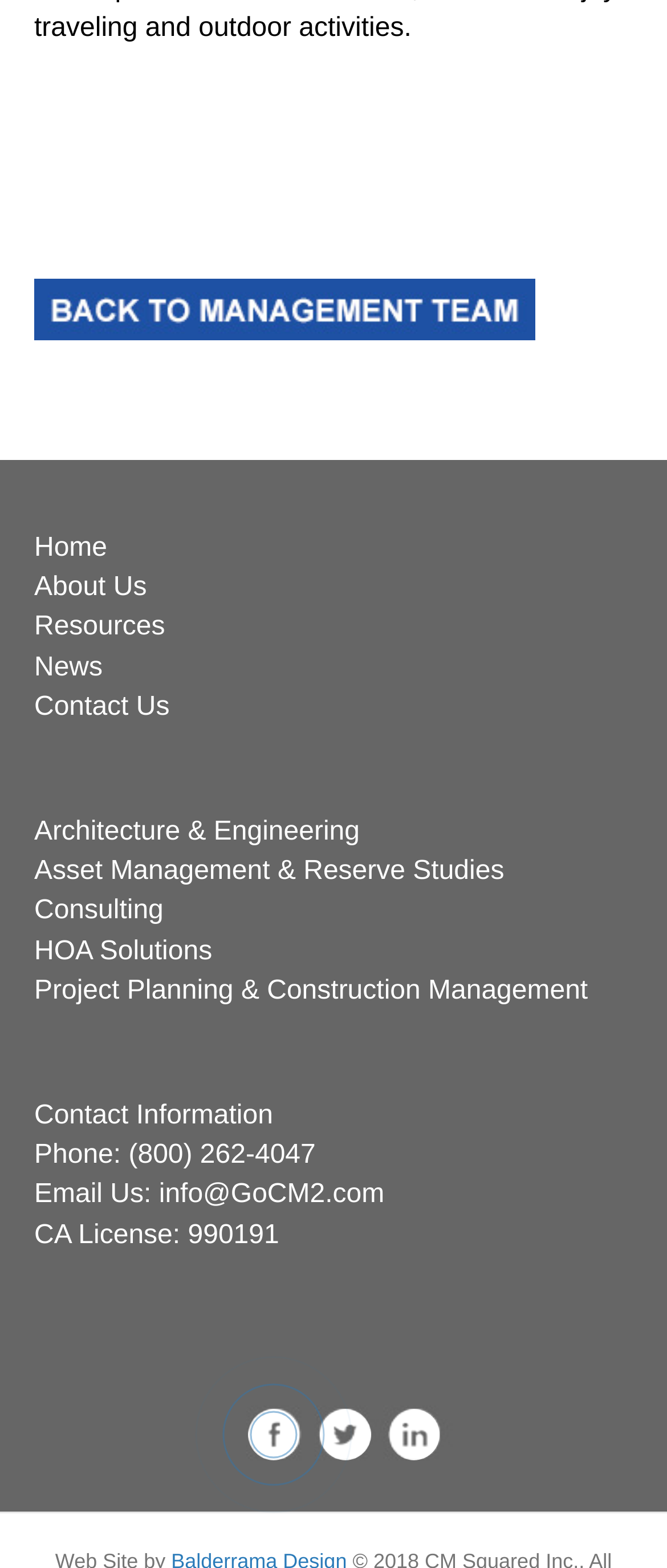Identify the bounding box coordinates for the element that needs to be clicked to fulfill this instruction: "Click on Facebook icon". Provide the coordinates in the format of four float numbers between 0 and 1: [left, top, right, bottom].

[0.372, 0.898, 0.449, 0.931]